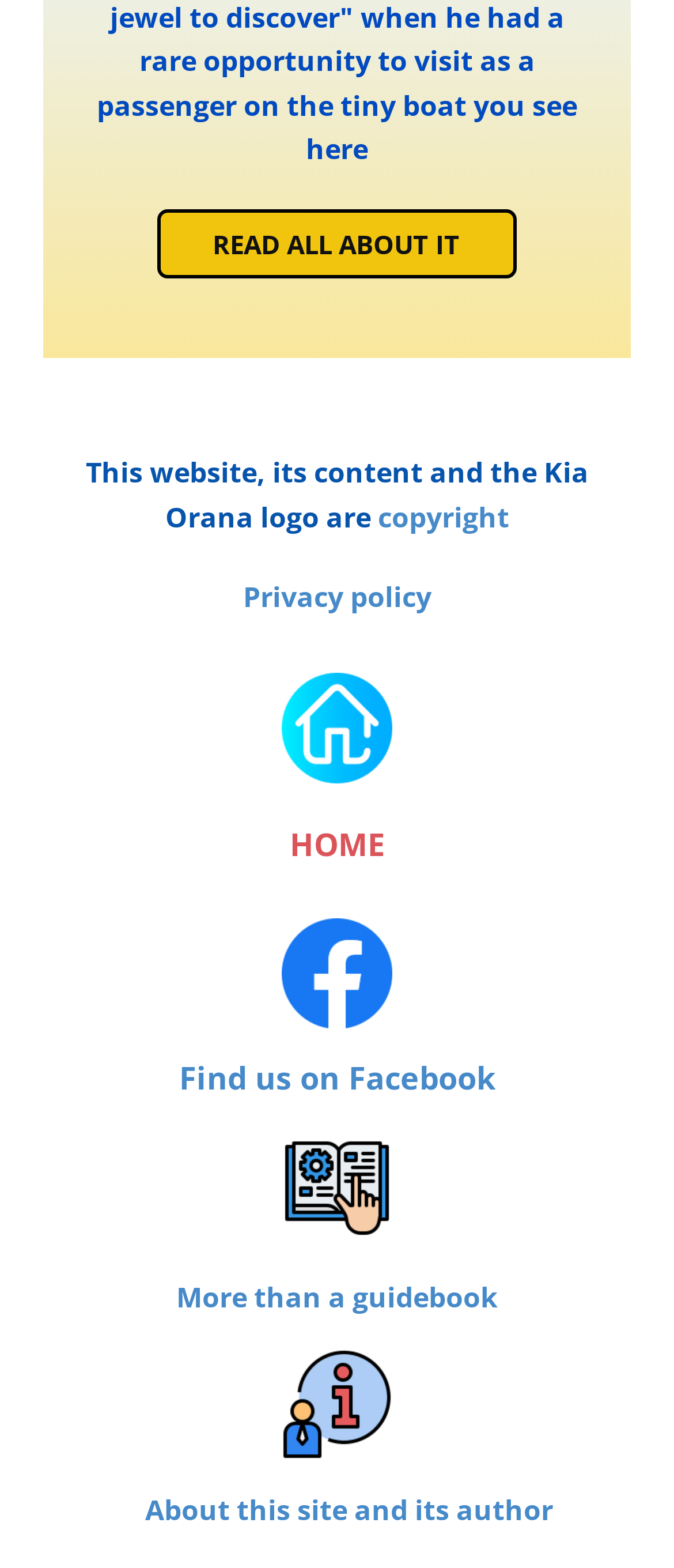What is the position of the 'HOME' link?
From the details in the image, provide a complete and detailed answer to the question.

By comparing the y1 and y2 coordinates of the 'HOME' link with other elements, I found that it is positioned in the middle of the webpage.